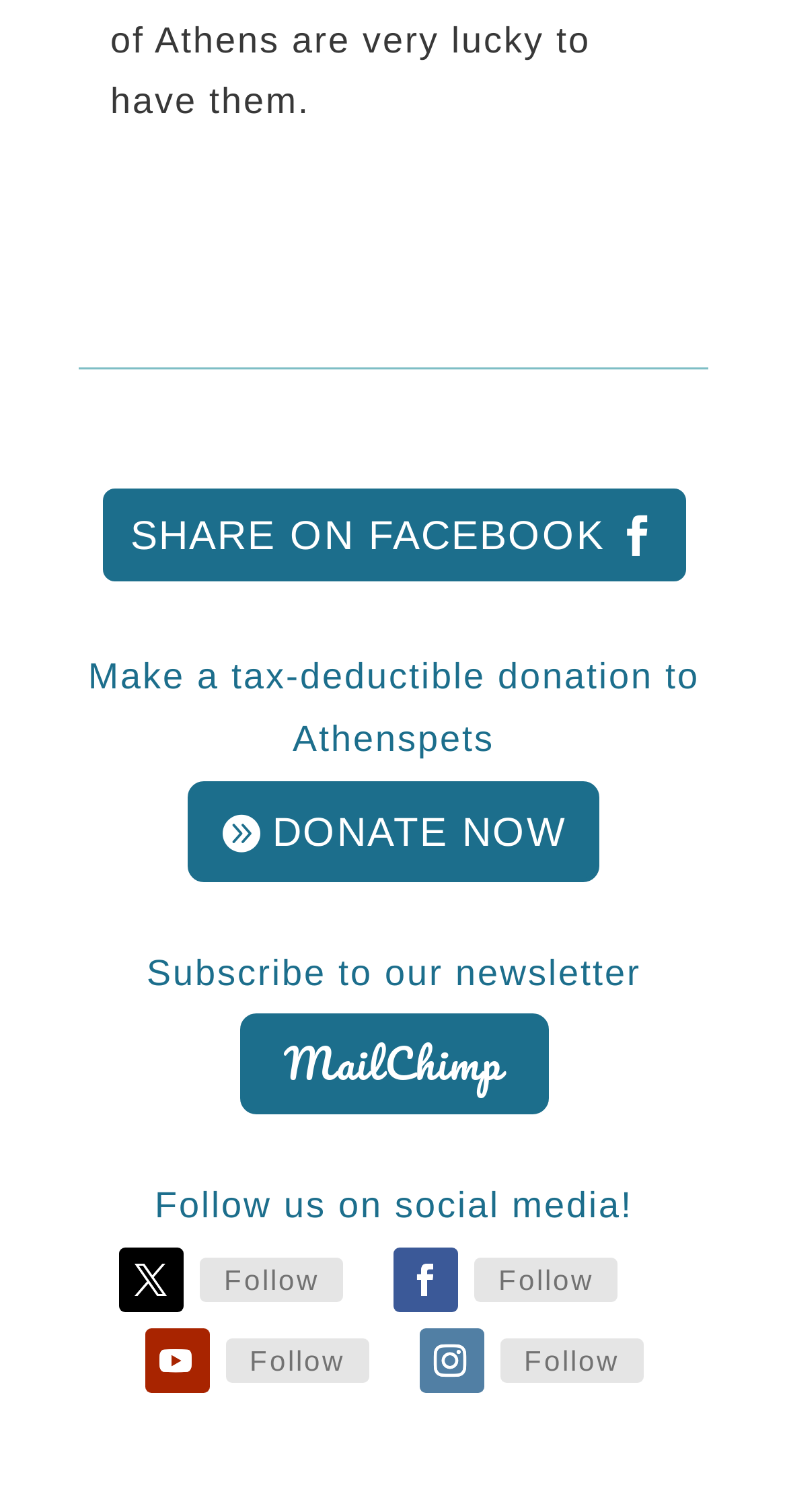Specify the bounding box coordinates of the area to click in order to follow the given instruction: "Follow on social media."

[0.151, 0.825, 0.233, 0.868]